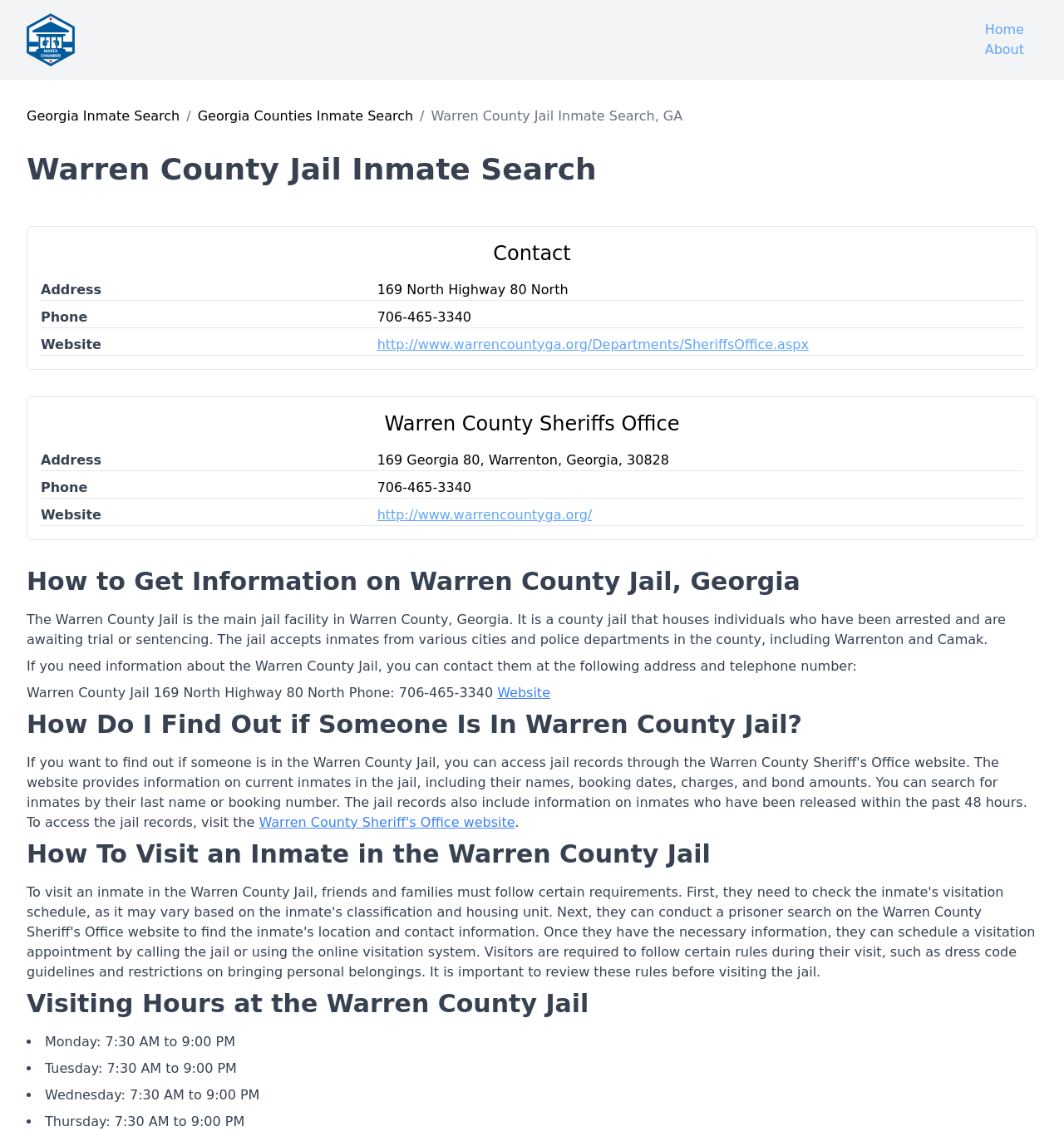Determine the bounding box coordinates in the format (top-left x, top-left y, bottom-right x, bottom-right y). Ensure all values are floating point numbers between 0 and 1. Identify the bounding box of the UI element described by: Georgia Inmate Search

[0.025, 0.094, 0.169, 0.112]